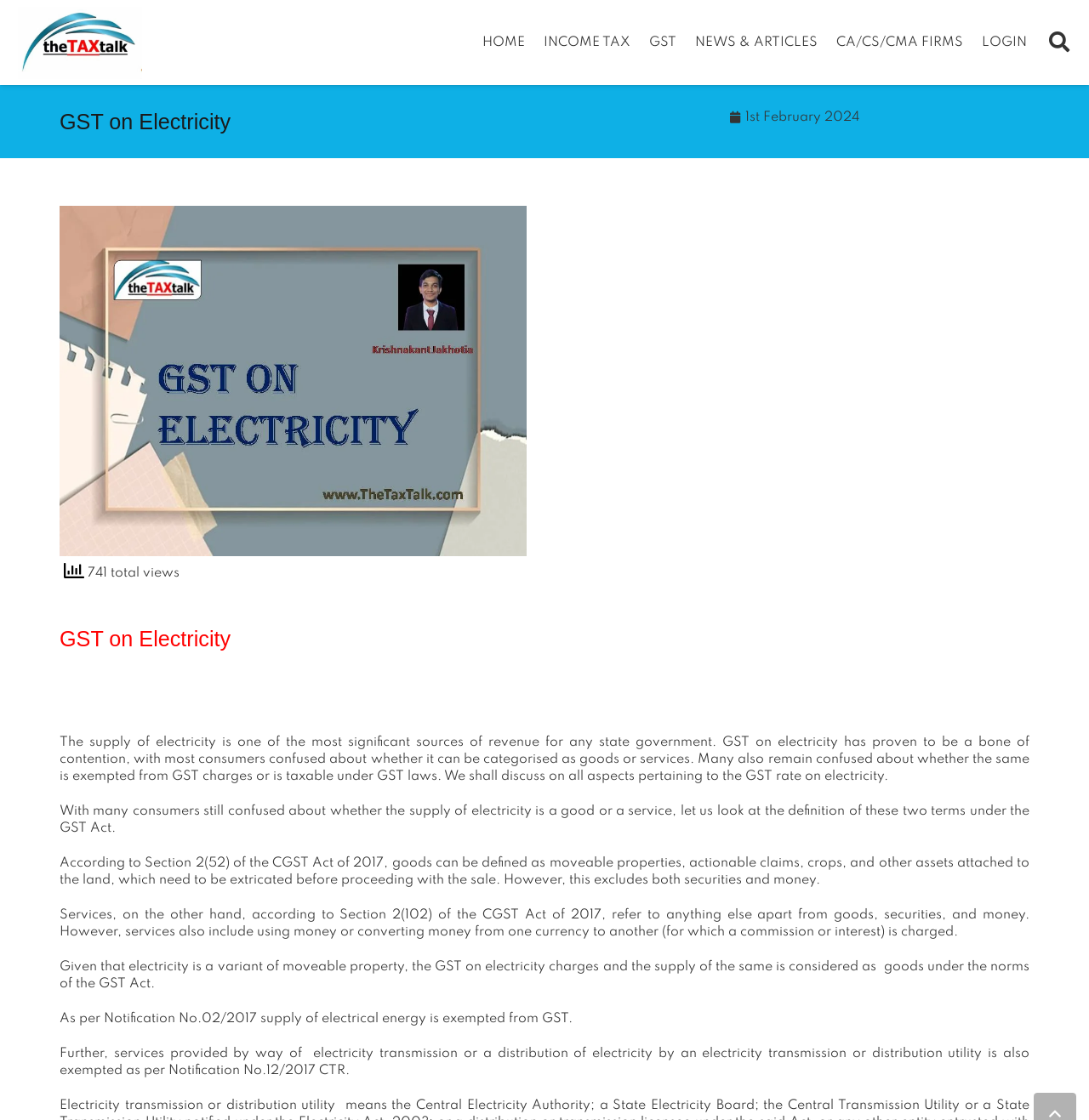Answer the question below in one word or phrase:
What is the category of electricity under the GST Act?

Goods